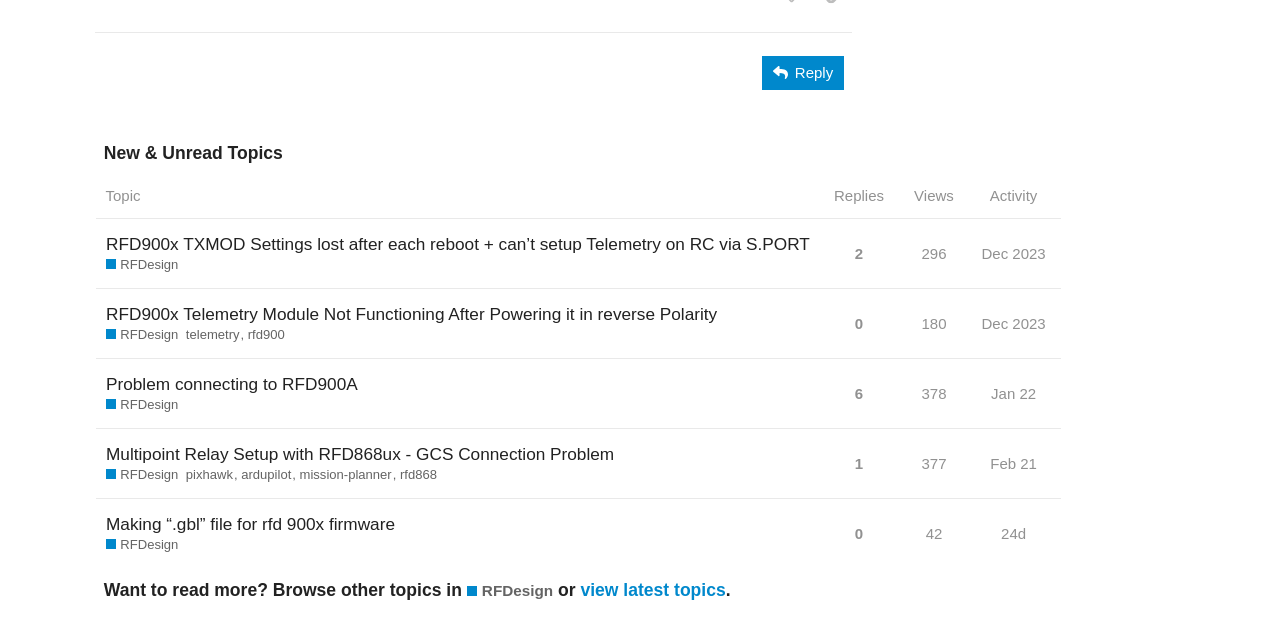Specify the bounding box coordinates of the element's area that should be clicked to execute the given instruction: "Sort topics by 'Replies'". The coordinates should be four float numbers between 0 and 1, i.e., [left, top, right, bottom].

[0.642, 0.276, 0.7, 0.349]